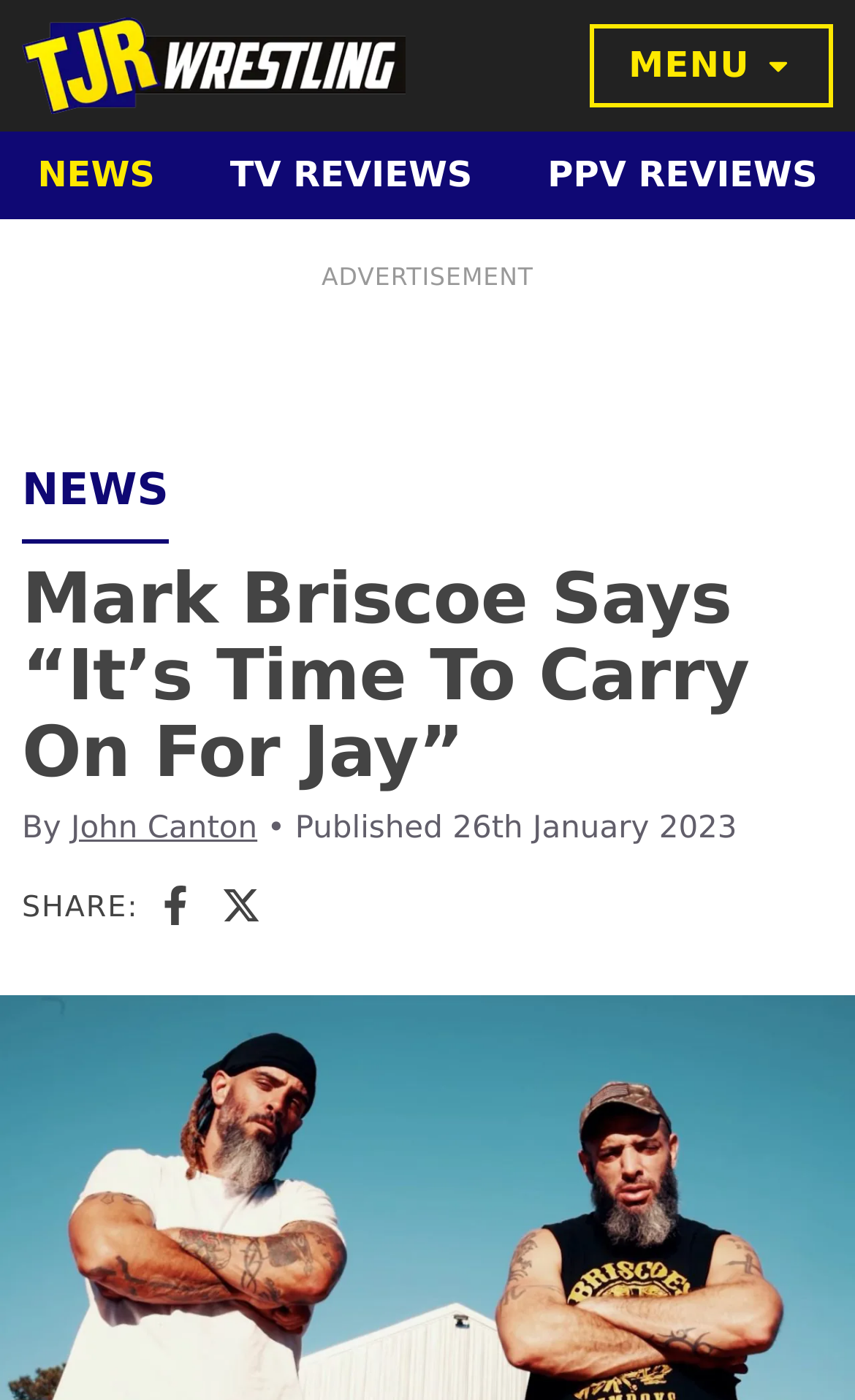Identify the bounding box coordinates for the UI element that matches this description: "parent_node: MENU aria-label="TJR Wrestling"".

[0.026, 0.013, 0.474, 0.082]